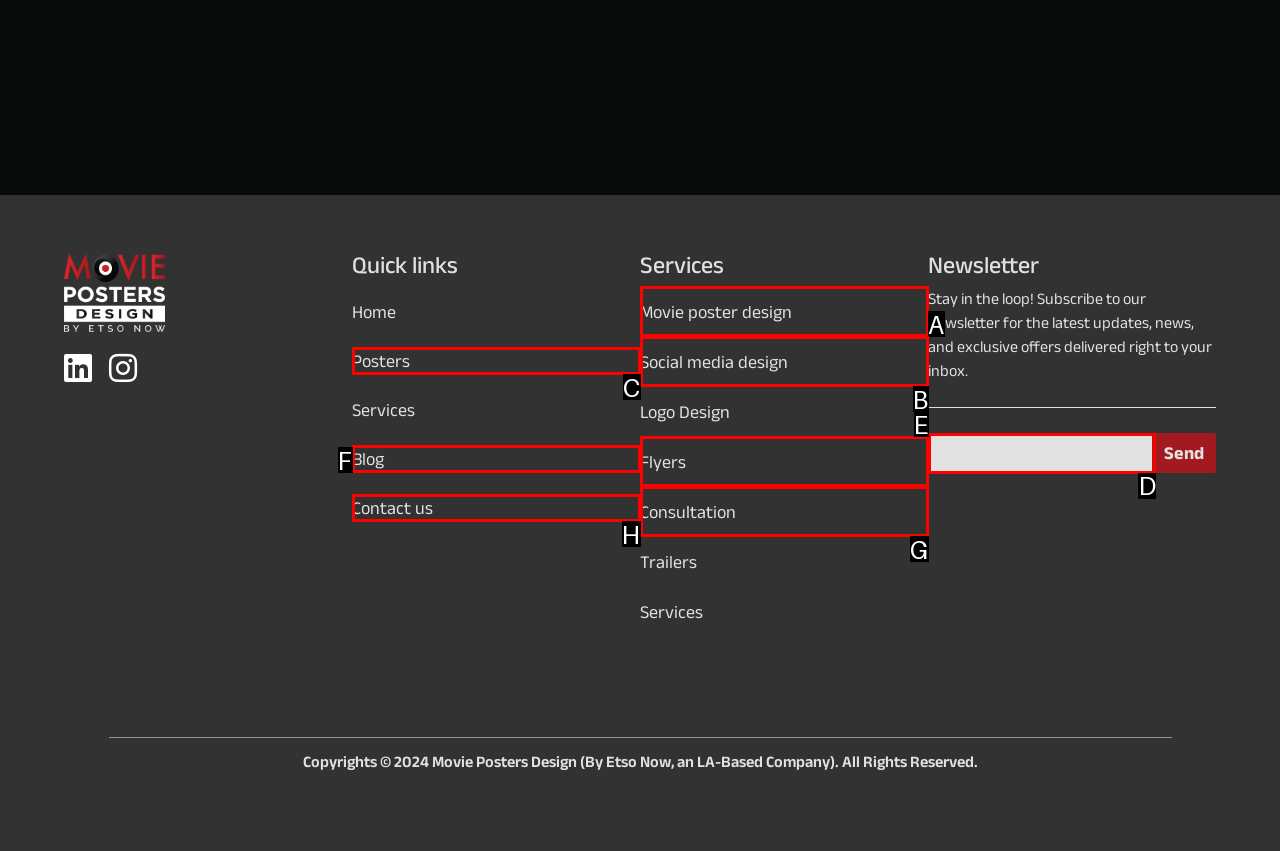Determine which UI element you should click to perform the task: Enter email address
Provide the letter of the correct option from the given choices directly.

D